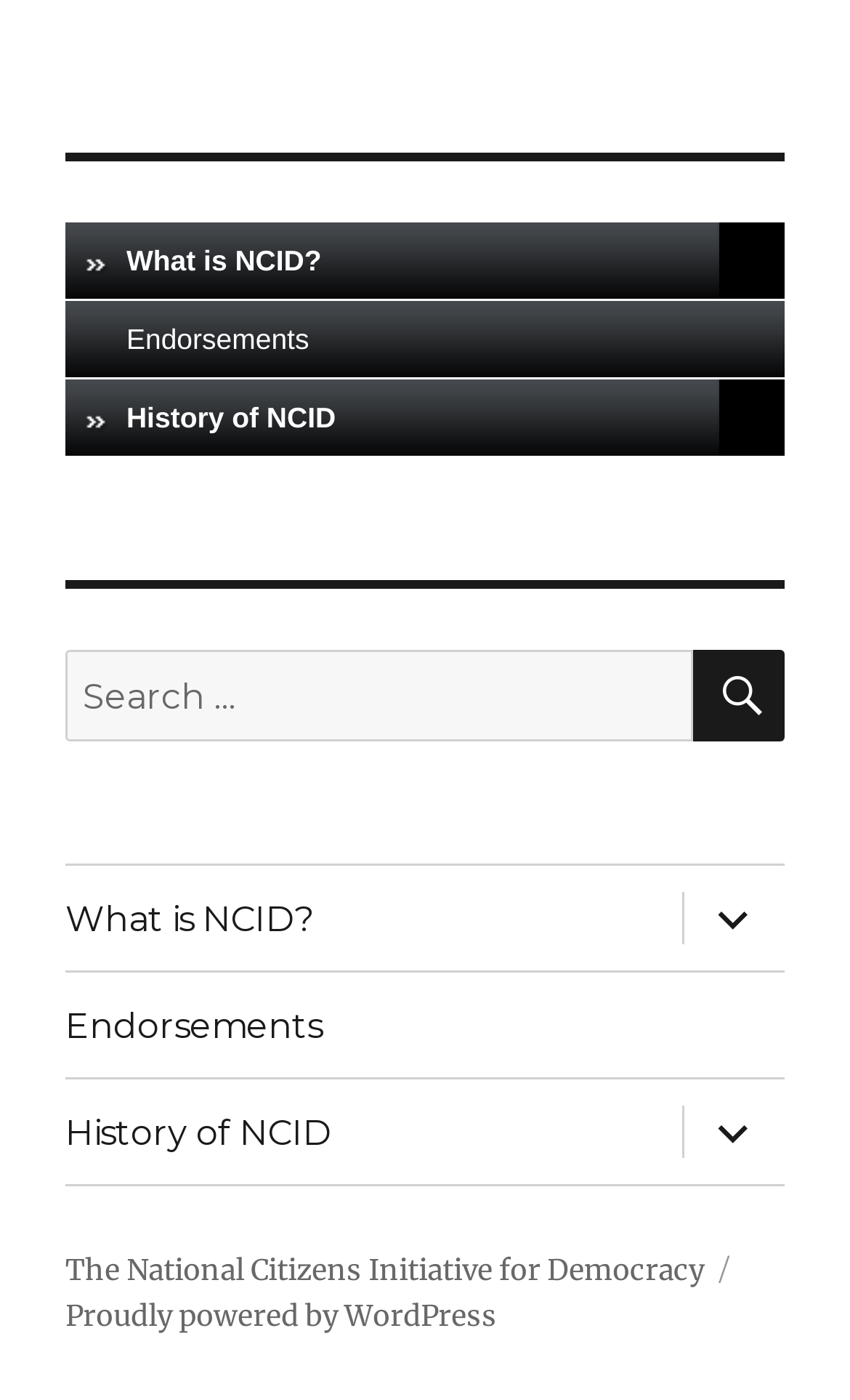How many buttons are in the footer section? From the image, respond with a single word or brief phrase.

3